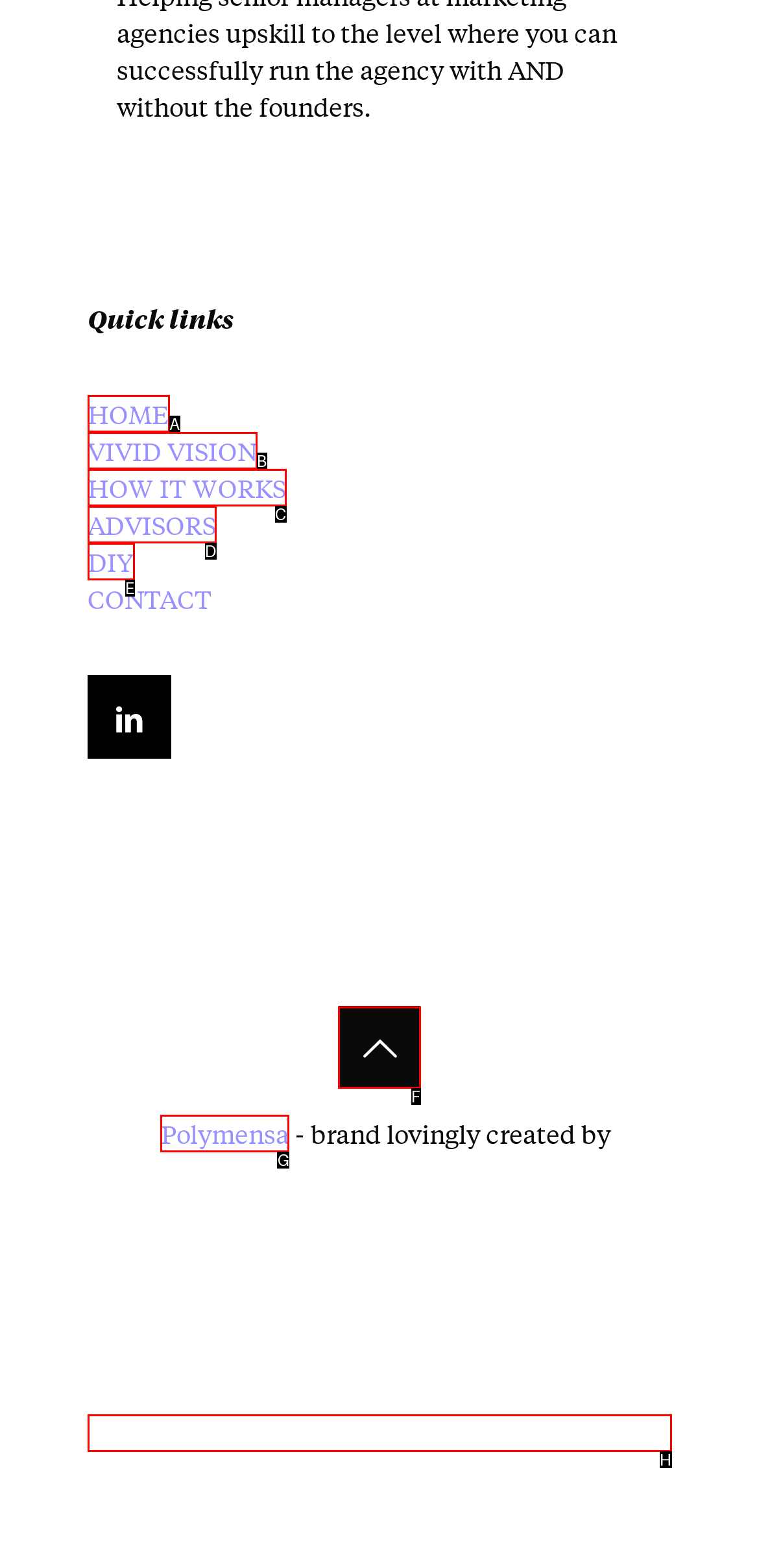Tell me which one HTML element I should click to complete the following task: Click on the Back to top icon
Answer with the option's letter from the given choices directly.

F